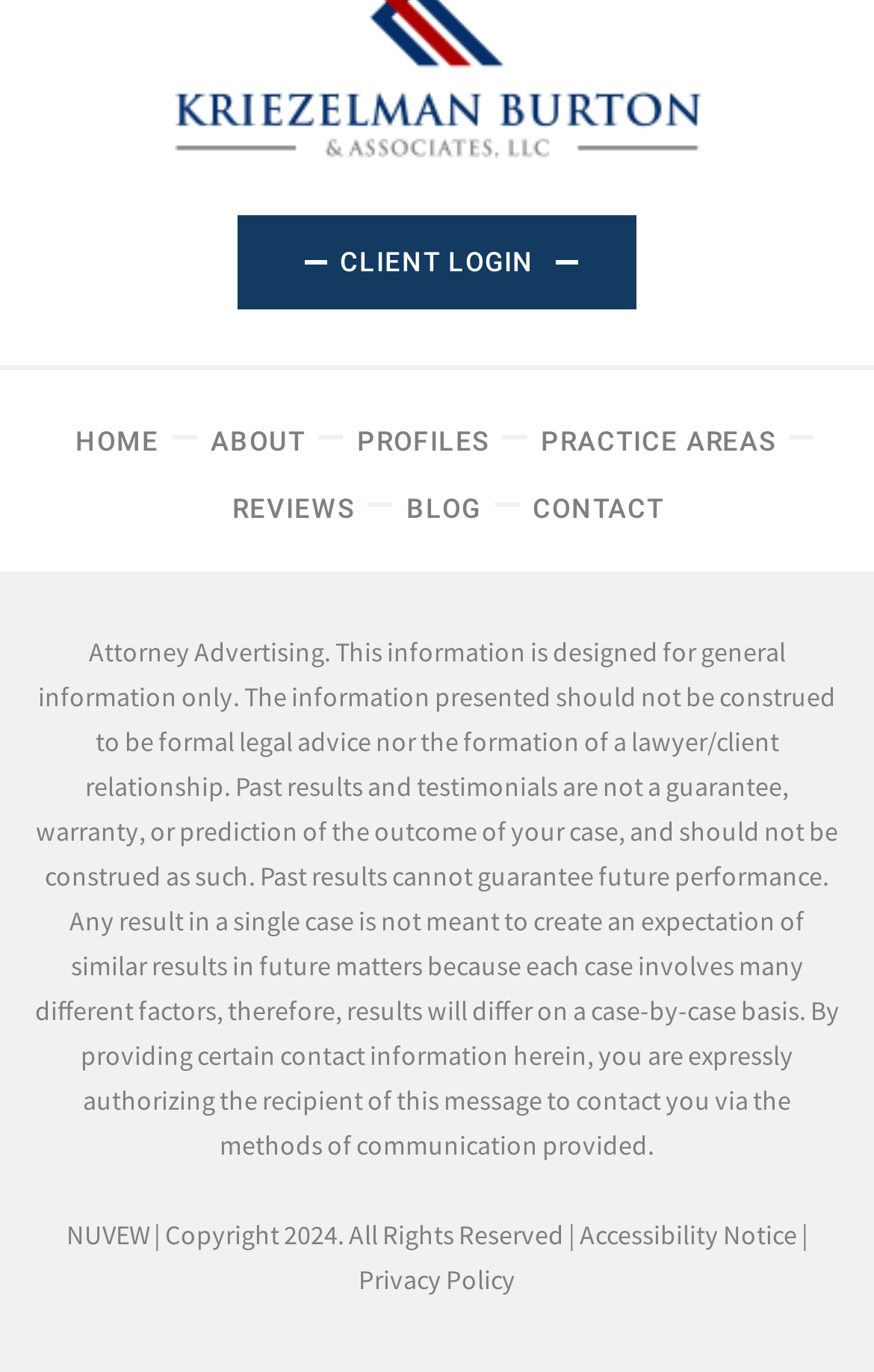Determine the bounding box coordinates of the UI element described below. Use the format (top-left x, top-left y, bottom-right x, bottom-right y) with floating point numbers between 0 and 1: Cart

None